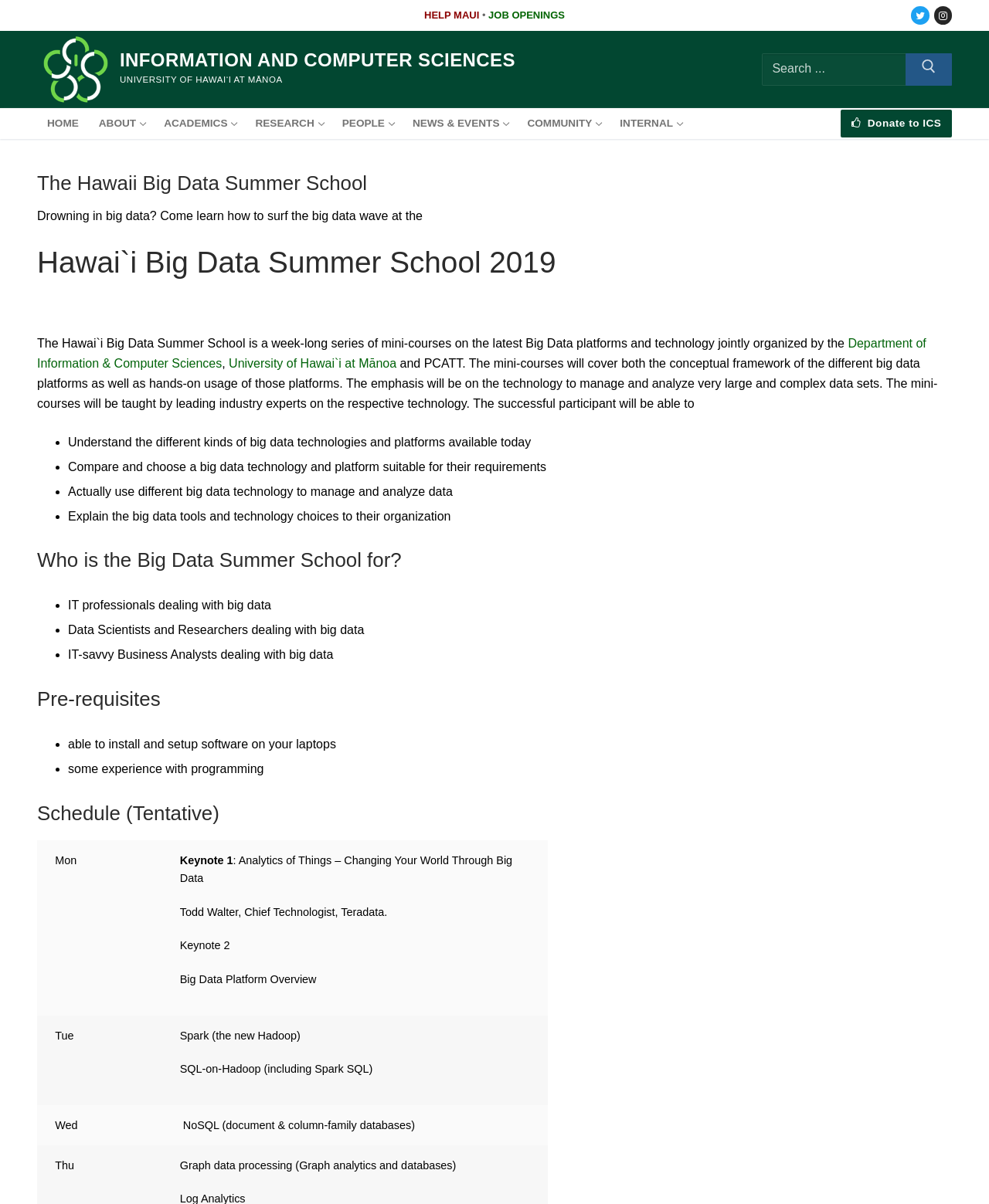Generate a comprehensive caption for the webpage you are viewing.

The webpage is about the Hawaii Big Data Summer School, which is a week-long series of mini-courses on the latest Big Data platforms and technology. The page is divided into several sections, with a navigation menu at the top and a search bar at the top right corner.

At the top left corner, there are links to "HELP MAUI", "JOB OPENINGS", "Twitter", and "Instagram". Below these links, there is a section with the title "Information and Computer Sciences" and a link to the University of Hawai`i at Mānoa.

The main content of the page is divided into several sections. The first section introduces the Hawaii Big Data Summer School, explaining that it is a joint effort between the Department of Information & Computer Sciences and PCATT. The section also describes the objectives of the summer school, which include understanding different big data technologies and platforms, comparing and choosing suitable technologies, and using them to manage and analyze data.

The next section is titled "Who is the Big Data Summer School for?" and lists the target audience, including IT professionals, data scientists, and researchers dealing with big data, as well as IT-savvy business analysts.

The following section is titled "Pre-requisites" and lists the requirements for attending the summer school, including the ability to install and set up software on laptops and some experience with programming.

The final section is titled "Schedule (Tentative)" and displays a table with the schedule for the summer school, including keynote speakers and topics such as Spark, SQL-on-Hadoop, and NoSQL databases.

Throughout the page, there are several links to other pages, including "HOME", "ABOUT", "ACADEMICS", "RESEARCH", "PEOPLE", "NEWS & EVENTS", "COMMUNITY", and "INTERNAL". There is also a link to donate to the Information and Computer Sciences department.